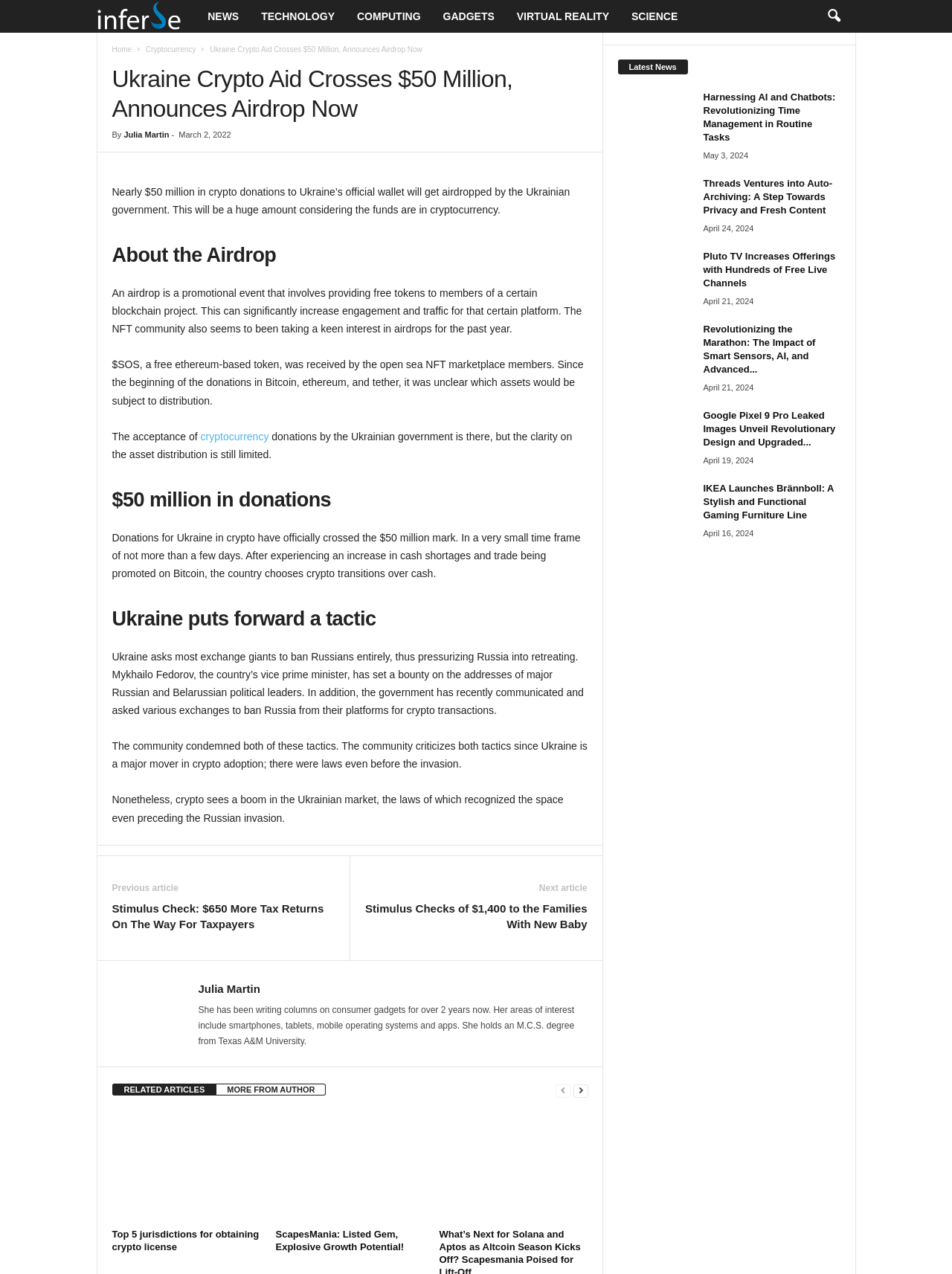Give a detailed account of the webpage's layout and content.

This webpage is an article about Ukraine's crypto aid crossing $50 million and announcing an airdrop. The page has a header section at the top with links to different categories such as "NEWS", "TECHNOLOGY", "COMPUTING", and more. There is also a search icon on the top right corner.

Below the header, there is a main article section that takes up most of the page. The article has a title "Ukraine Crypto Aid Crosses $50 Million, Announces Airdrop Now" and is written by Julia Martin. The article discusses how Ukraine's official wallet will receive an airdrop of nearly $50 million in crypto donations and explains what an airdrop is. It also talks about the acceptance of cryptocurrency donations by the Ukrainian government and how it has crossed the $50 million mark.

The article is divided into several sections with headings such as "About the Airdrop", "$50 million in donations", and "Ukraine puts forward a tactic". Each section has several paragraphs of text that provide more information on the topic.

At the bottom of the page, there is a footer section with links to previous and next articles, as well as a section titled "RELATED ARTICLES MORE FROM AUTHOR" with links to other related articles. There are also several images with links to other articles on the side of the page.

On the right side of the page, there is a complementary section with a heading "Latest News" that lists several news articles with links and images. Each article has a title, a brief summary, and a timestamp.